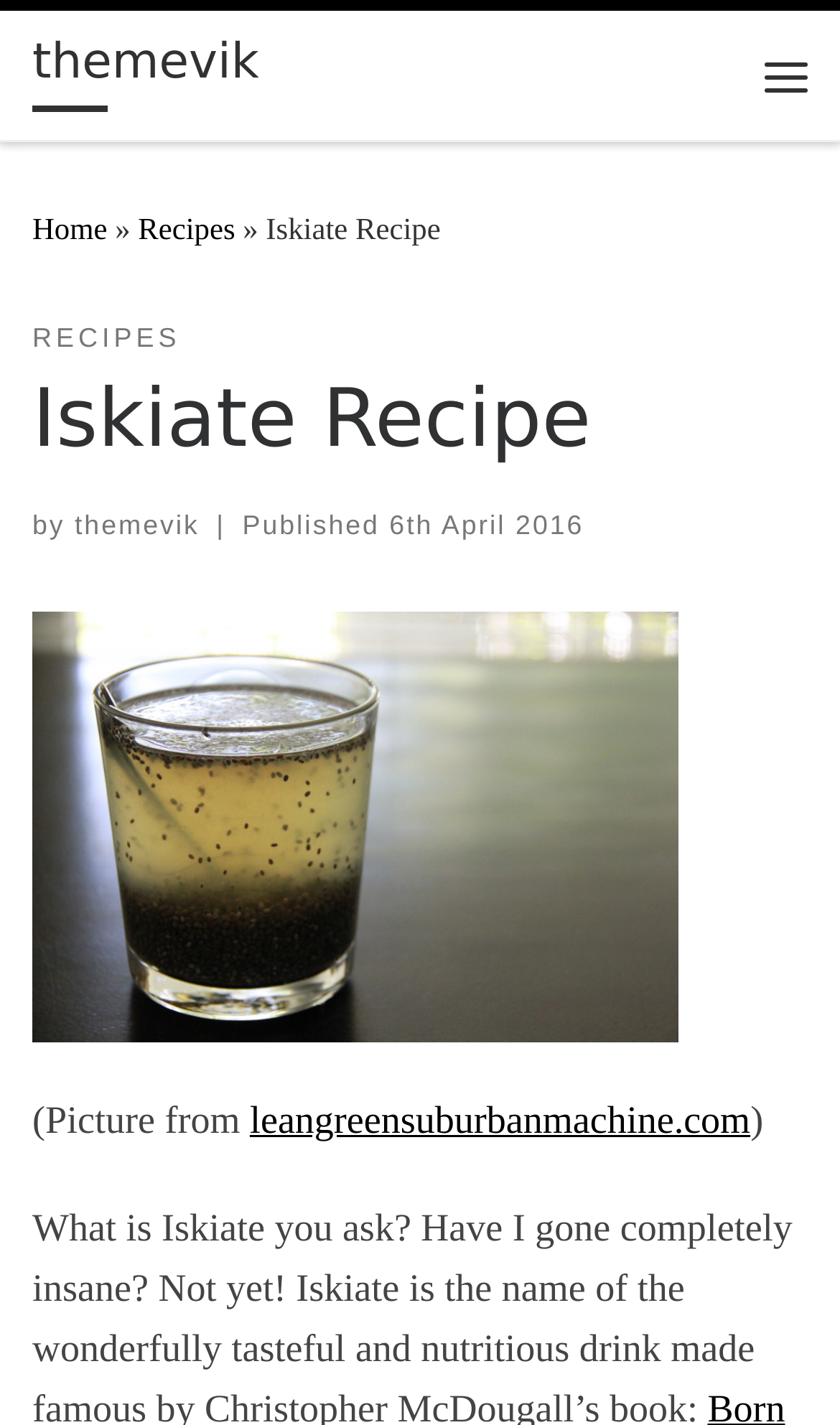What is the category of the recipe?
Please provide a comprehensive answer to the question based on the webpage screenshot.

The category of the recipe can be found in the navigation menu at the top of the webpage, where it is written as 'Recipes'.